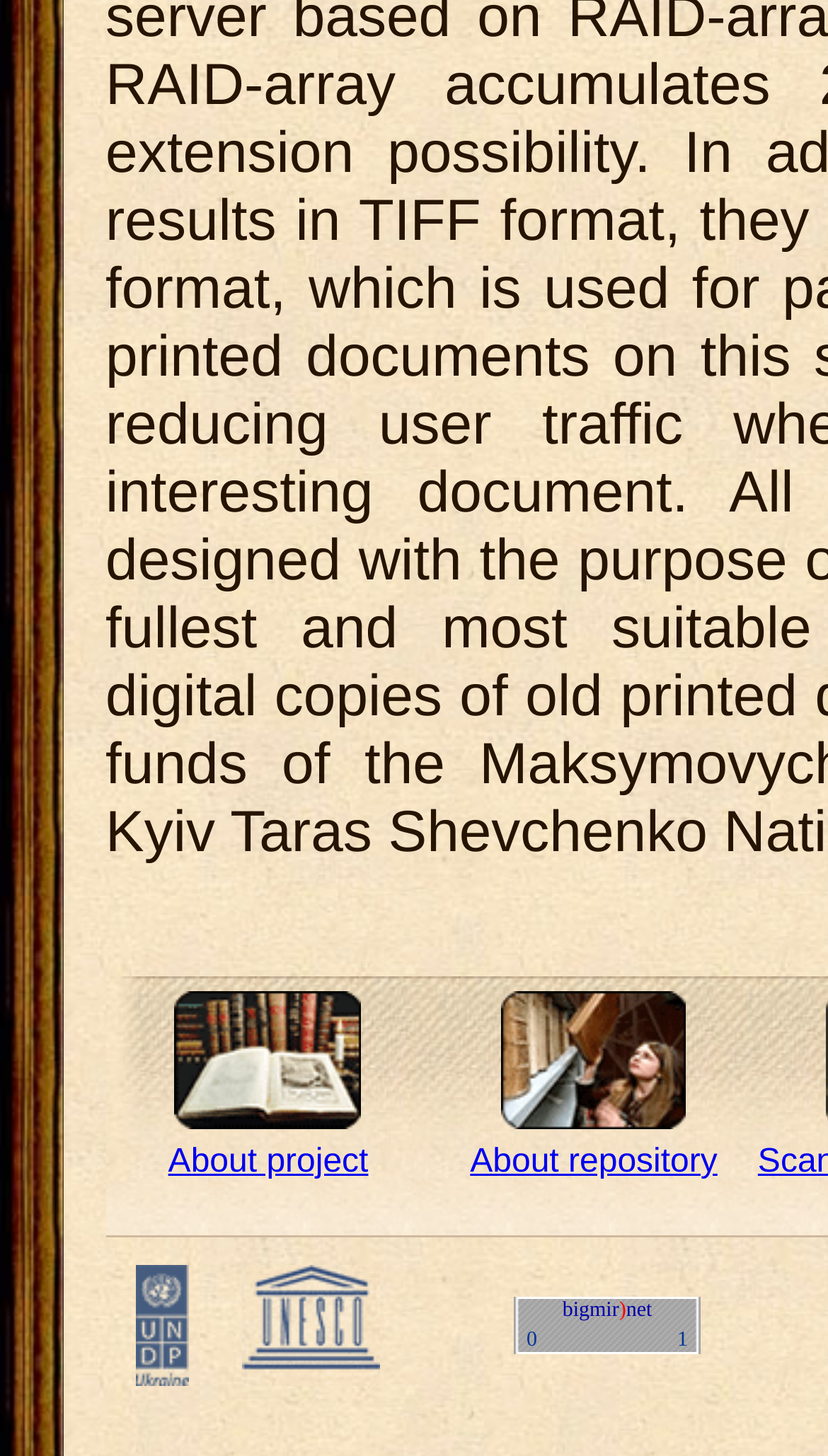Give a one-word or short-phrase answer to the following question: 
What are the two organizations mentioned in the third LayoutTableCell?

UNDP and UNESCO